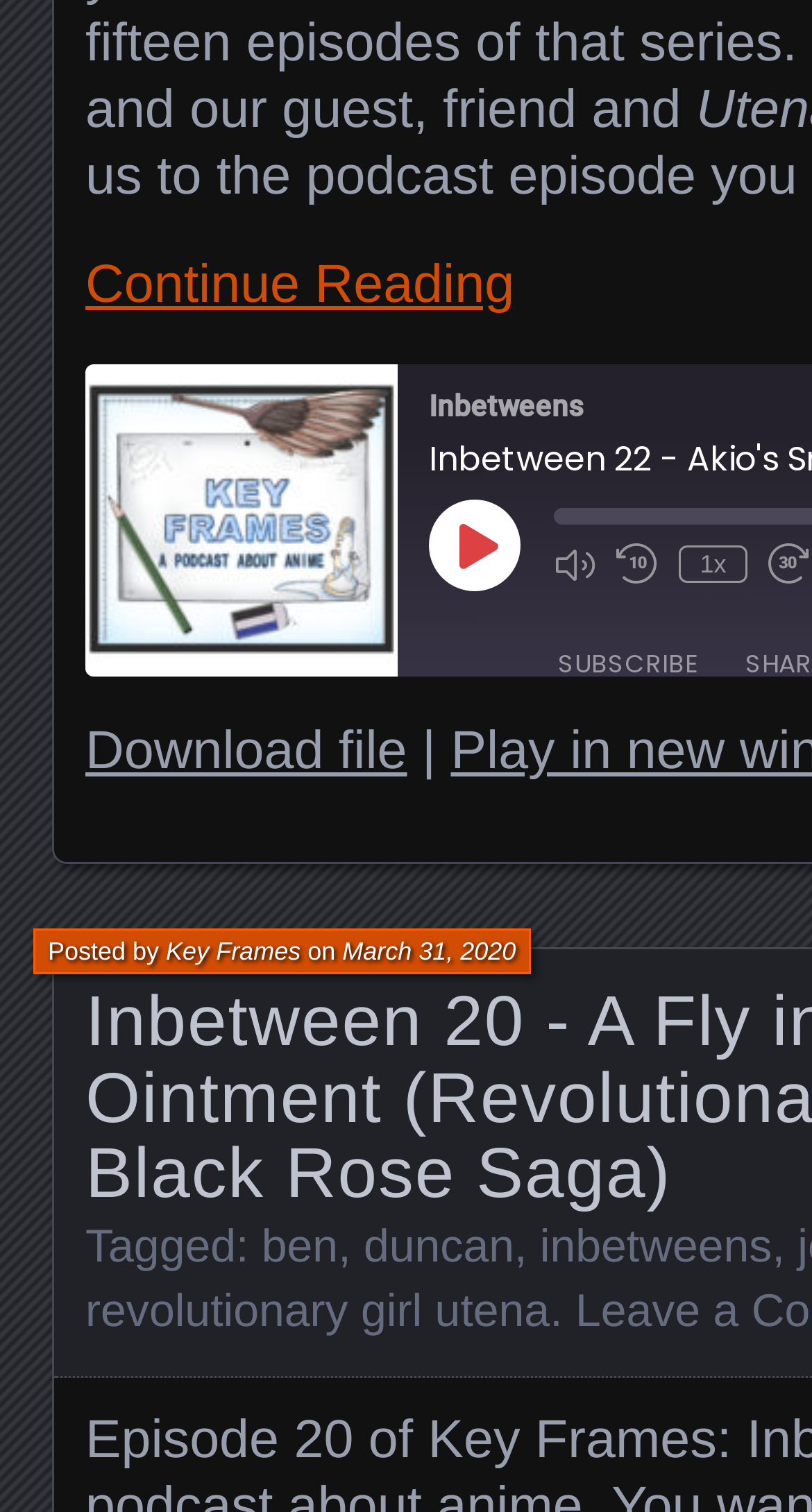Respond with a single word or phrase for the following question: 
What is the purpose of the 'Rewind 10 Seconds' button?

Rewind 10 seconds